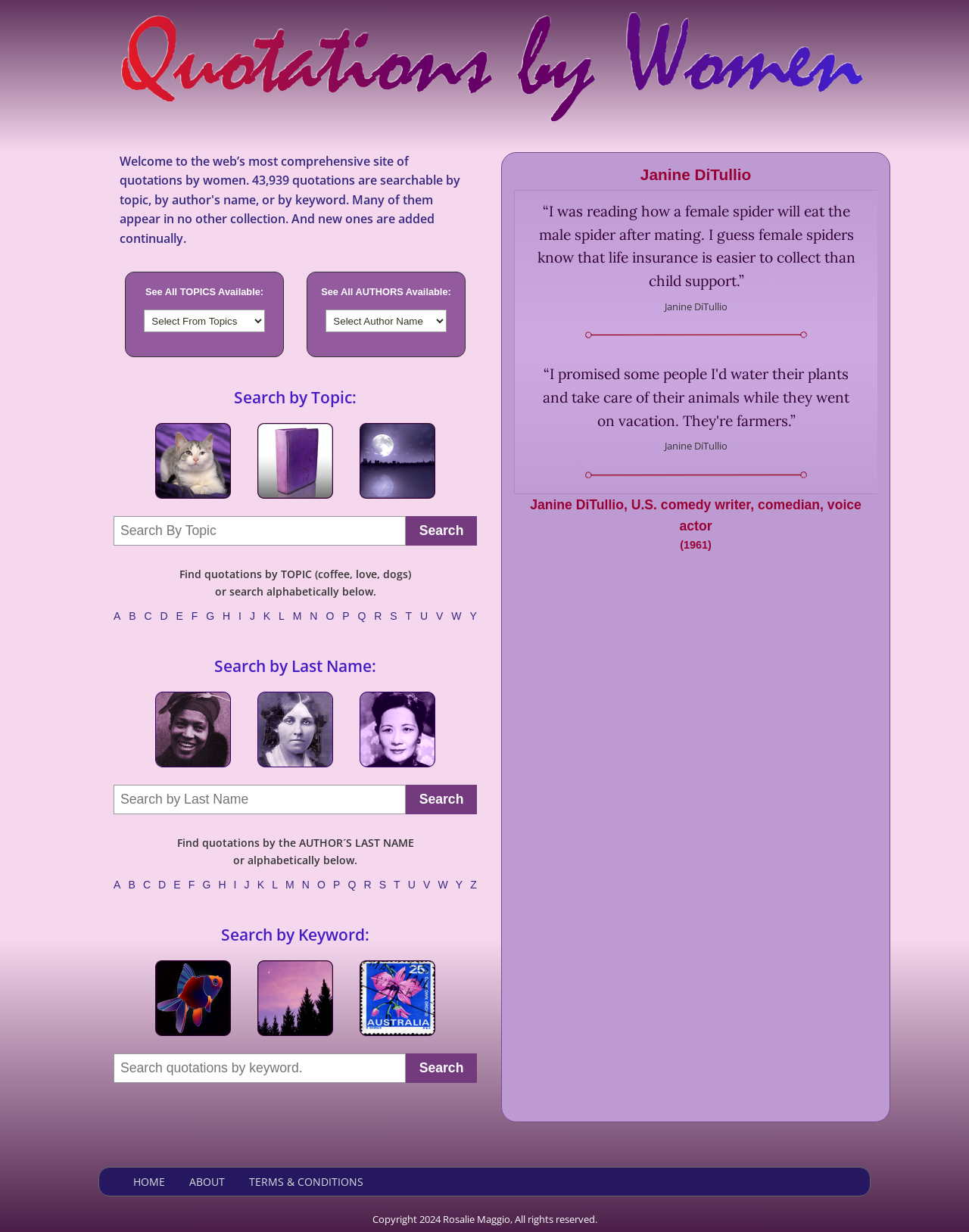Please determine the bounding box coordinates of the element's region to click in order to carry out the following instruction: "Select a topic from the list". The coordinates should be four float numbers between 0 and 1, i.e., [left, top, right, bottom].

[0.16, 0.343, 0.238, 0.409]